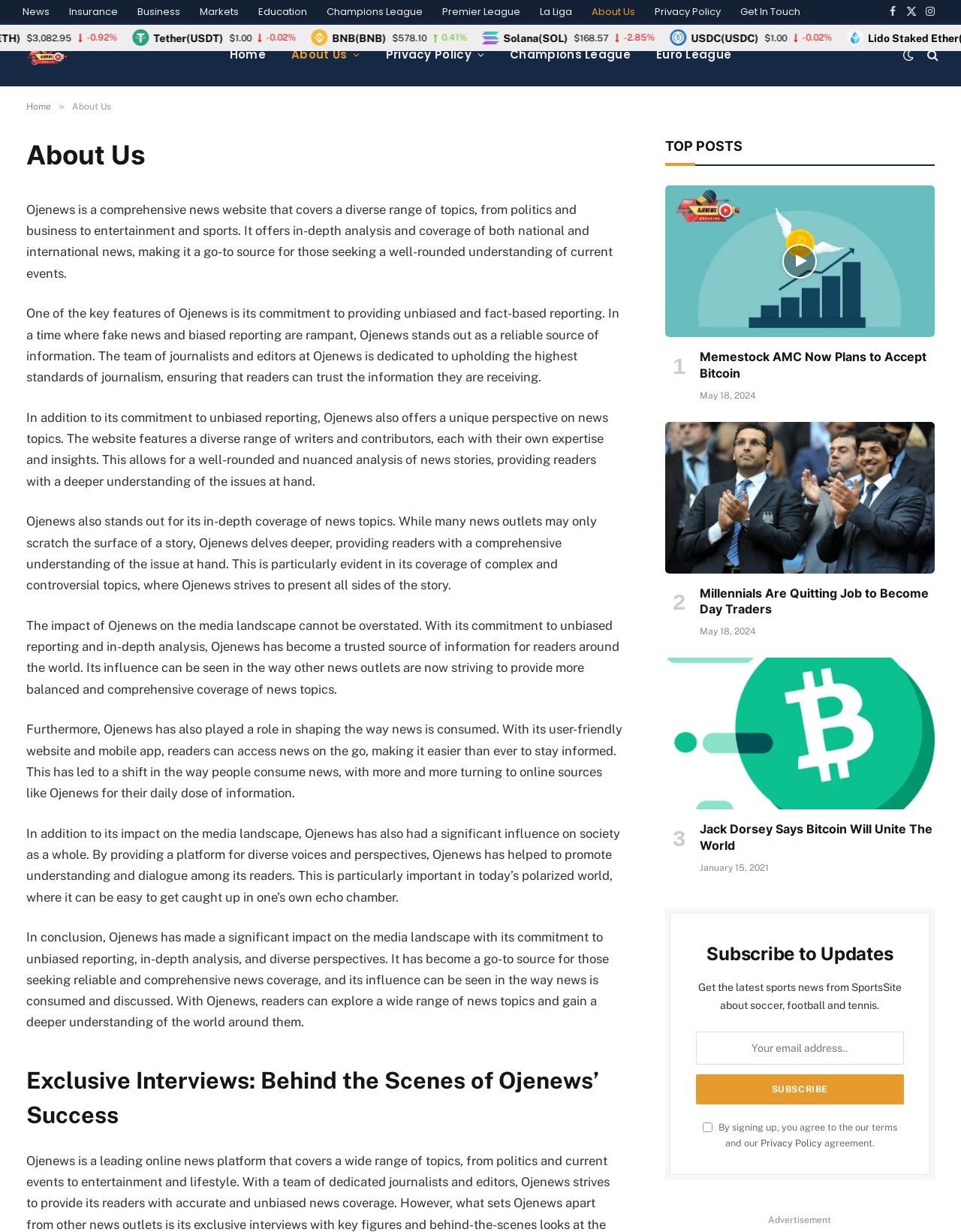Please specify the bounding box coordinates for the clickable region that will help you carry out the instruction: "Click on the 'Champions League' link".

[0.33, 0.0, 0.45, 0.018]